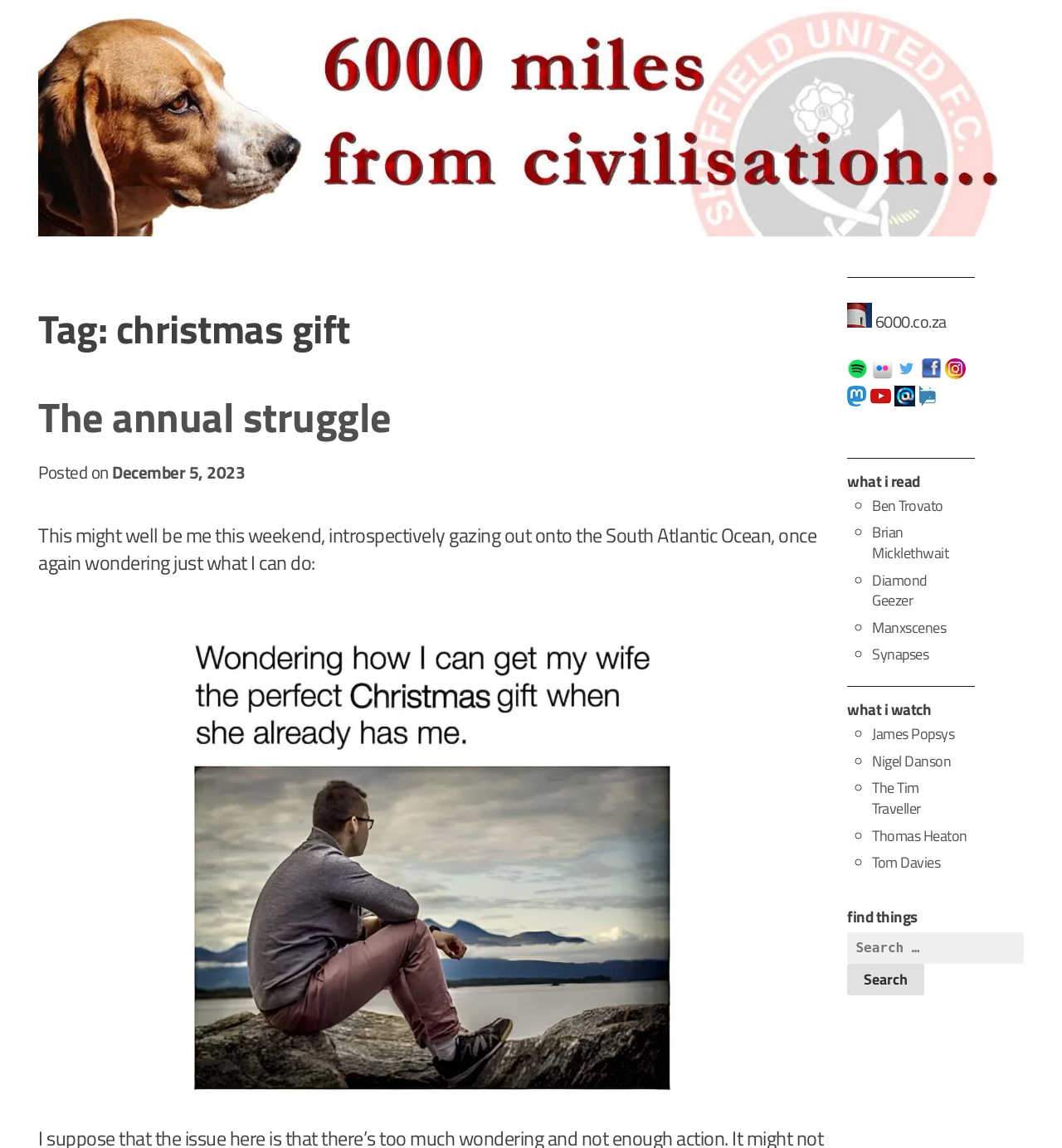How many links are there in the 'what i read' section?
Provide an in-depth and detailed explanation in response to the question.

I counted the number of link elements inside the 'what i read' section. There are 5 link elements, each corresponding to a different blog or website.